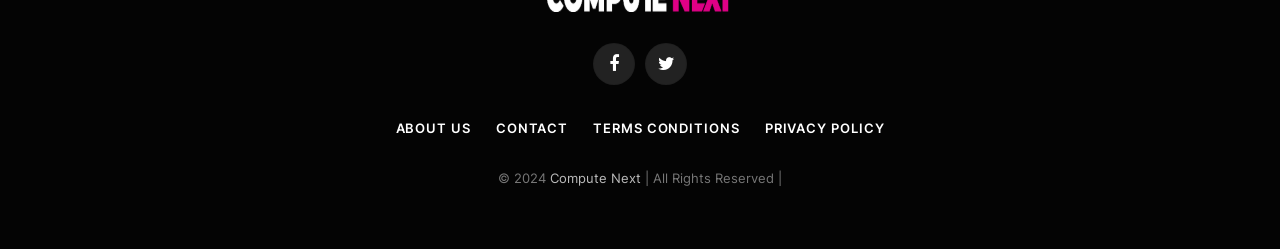Please provide a short answer using a single word or phrase for the question:
What are the terms and conditions related to?

Privacy Policy